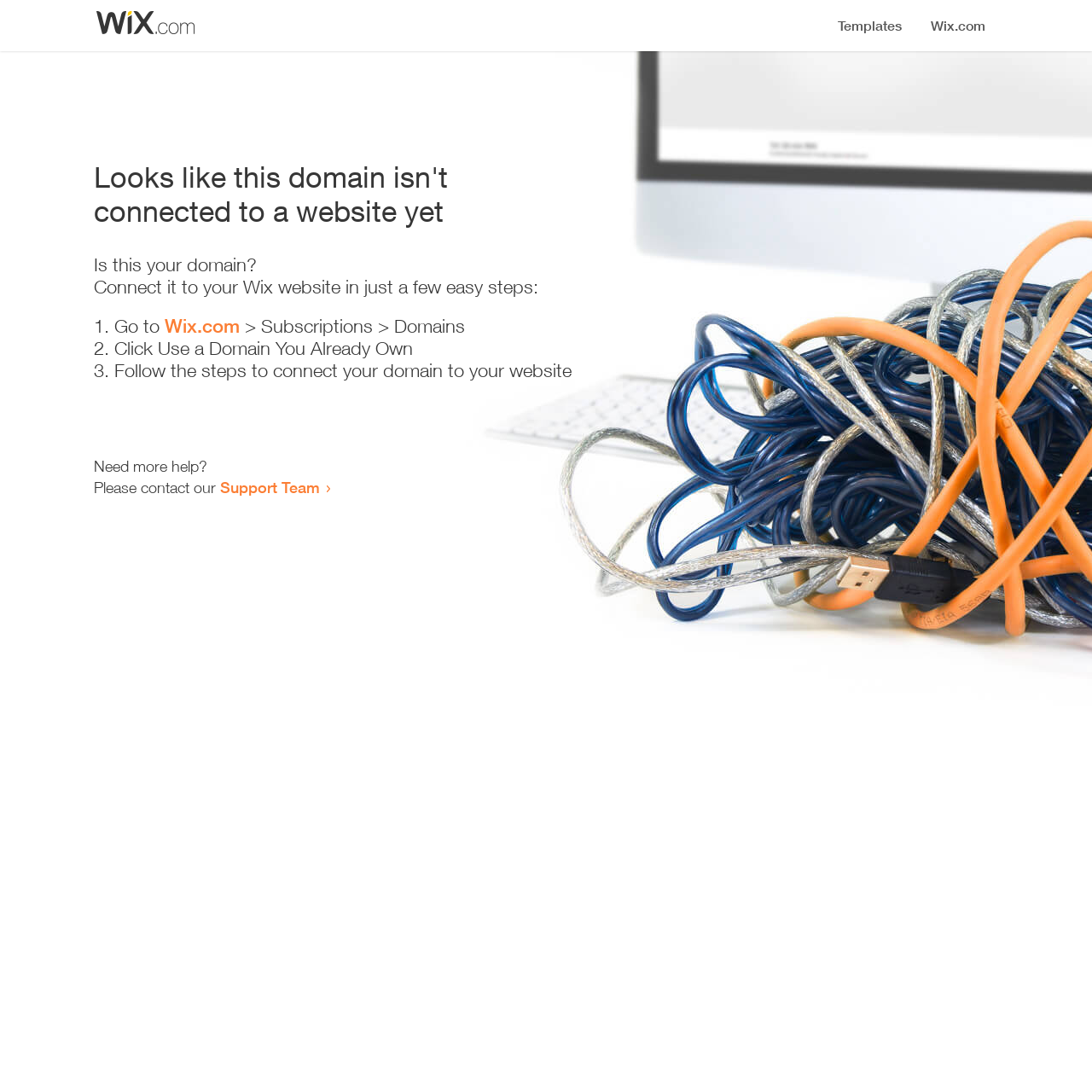What is the purpose of this webpage?
Using the picture, provide a one-word or short phrase answer.

Domain connection guide